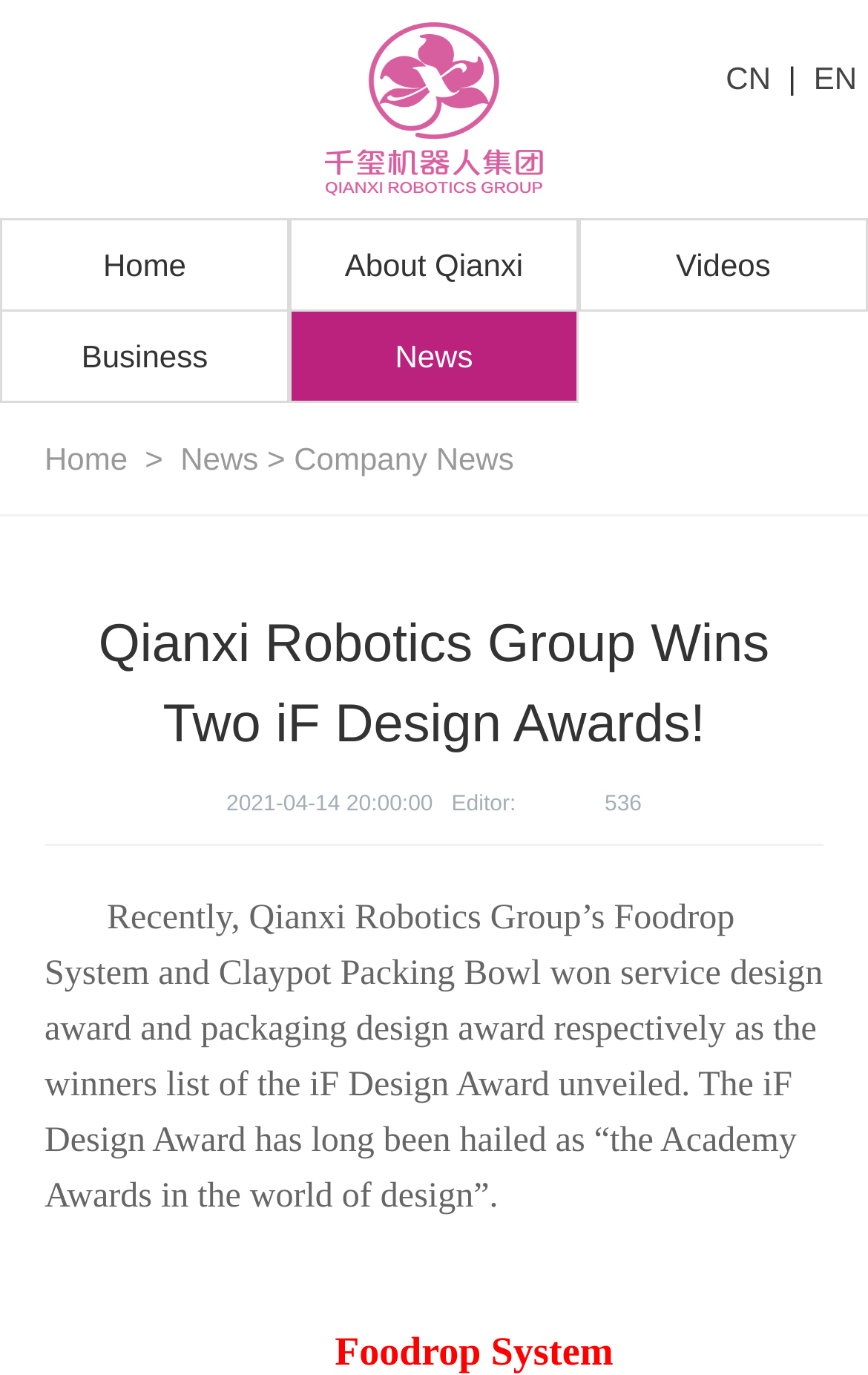Convey a detailed summary of the webpage, mentioning all key elements.

The webpage is about Qianxi Robotics Group winning two iF Design Awards. At the top, there is a language selection menu with options for Chinese and English, aligned horizontally across the top of the page. Below this, there is a navigation menu with links to "Home", "About Qianxi", "Videos", "Business", and "News", arranged horizontally in a row.

On the left side of the page, there is a secondary navigation menu with links to "Home" and "News", with an arrow symbol in between. Below this, there is a link to "Company News". The main content of the page is a news article with the title "Qianxi Robotics Group Wins Two iF Design Awards!" in a large font size. The article is dated "2021-04-14 20:00:00" and has an editor's note. The article text describes the two awards won by Qianxi Robotics Group, with a mention of the iF Design Award being considered the "Academy Awards in the world of design". There is also a view count of "536" displayed on the page.